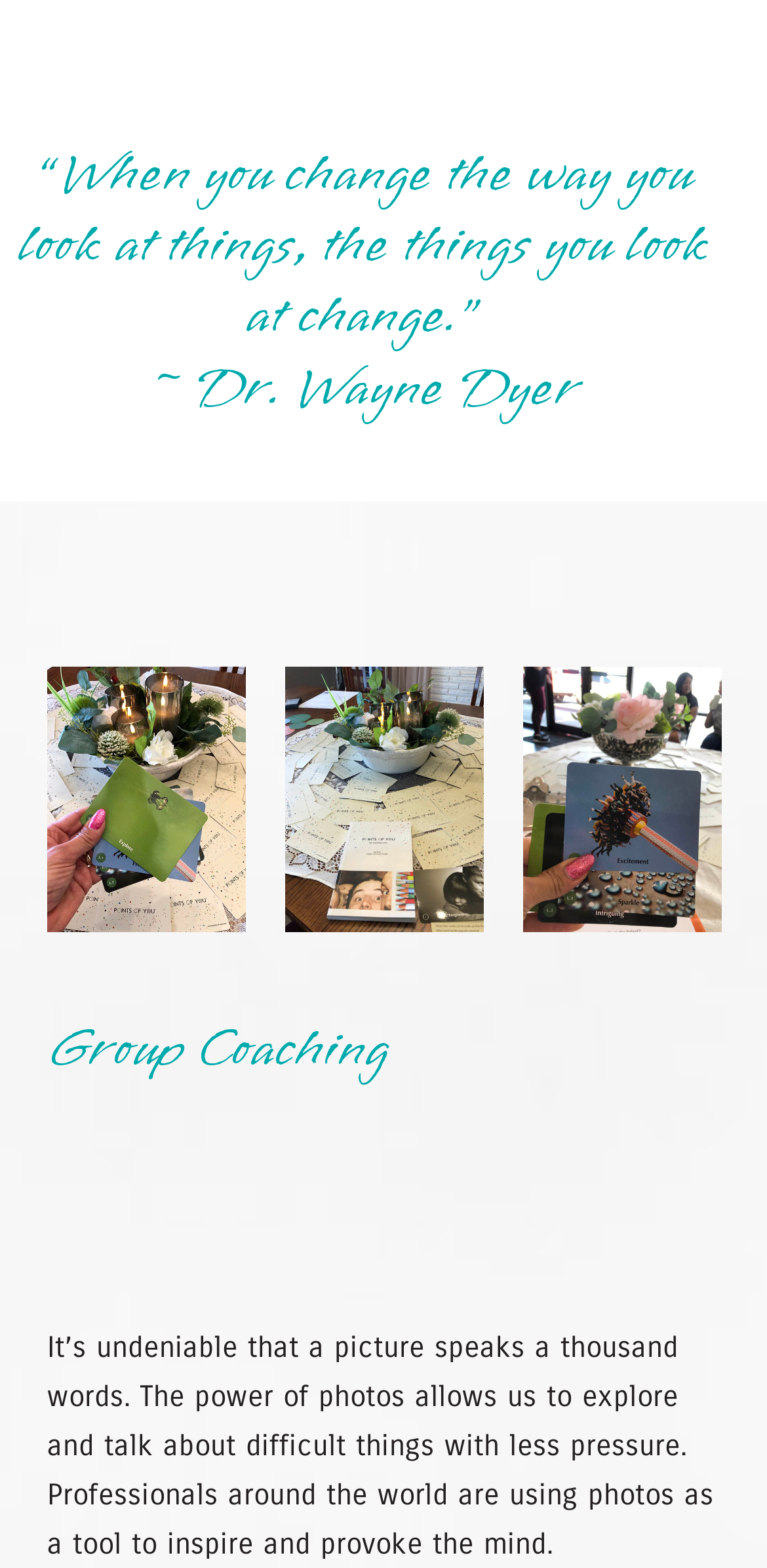Look at the image and answer the question in detail:
What type of coaching is offered?

The webpage offers life coaching services, specifically group life coaching and photography coaching, as indicated by the links and images on the page.